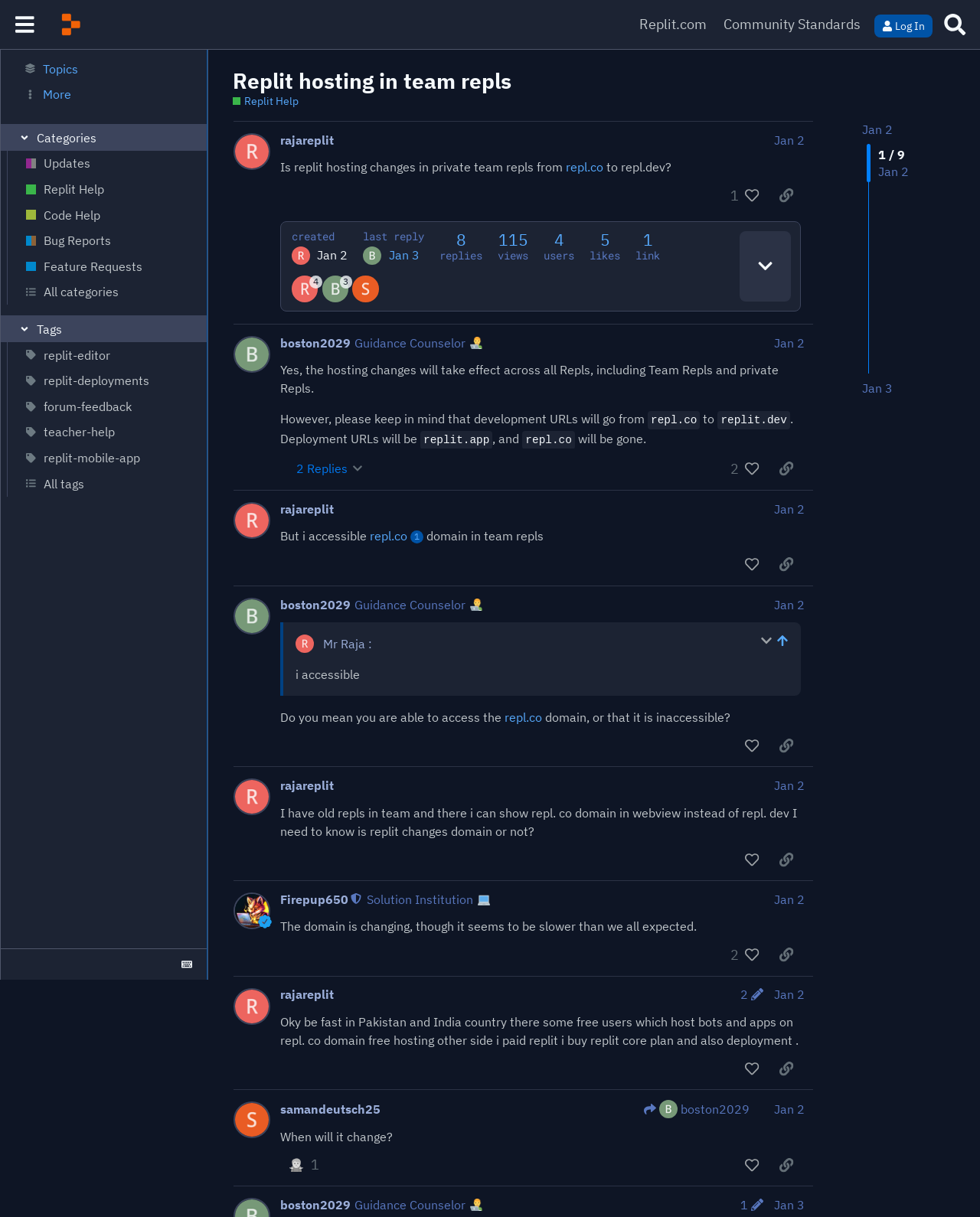Answer the following query with a single word or phrase:
What is the date of the last reply?

Jan 3